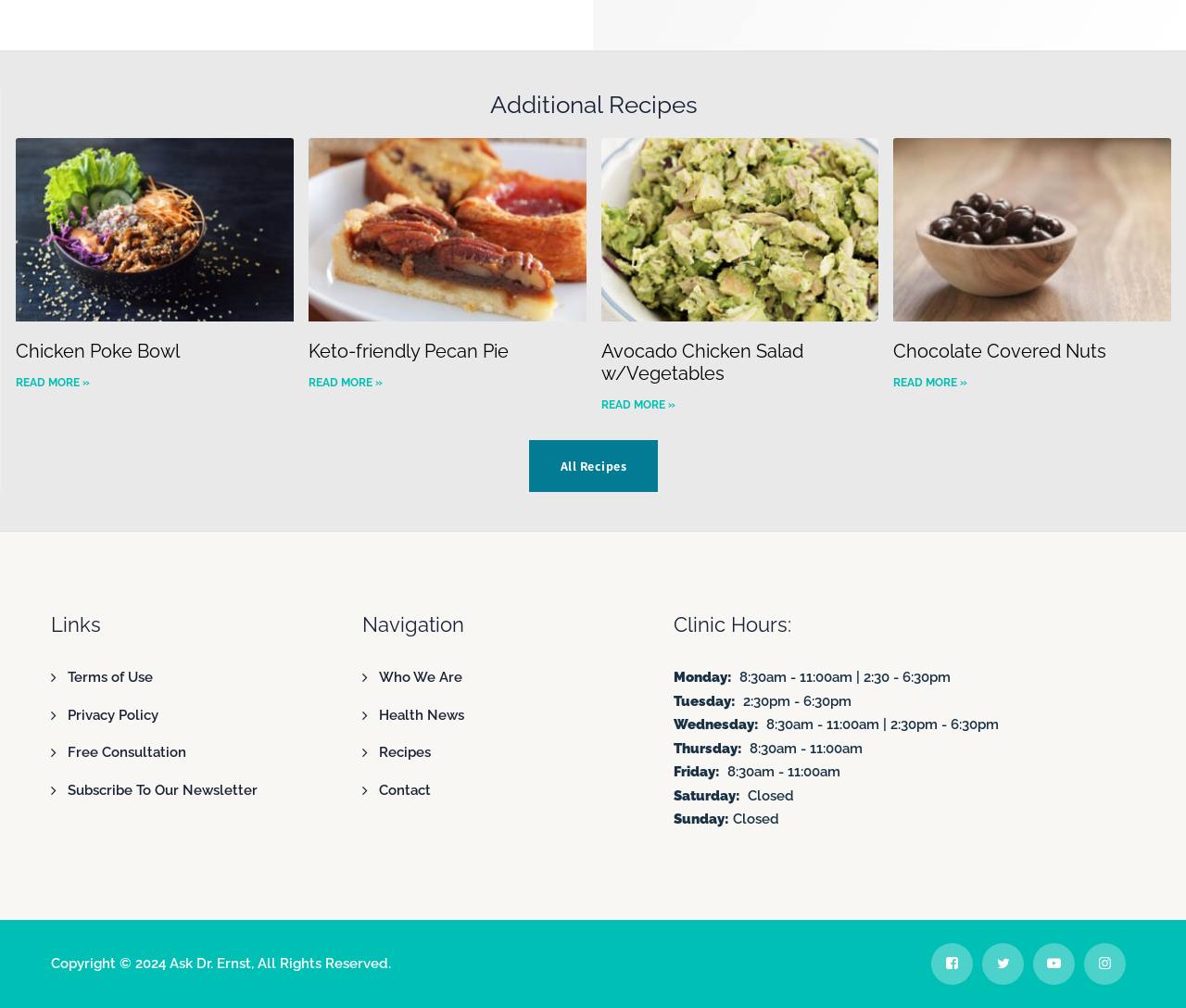Given the webpage screenshot, identify the bounding box of the UI element that matches this description: "parent_node: Keto-friendly Pecan Pie".

[0.26, 0.137, 0.494, 0.319]